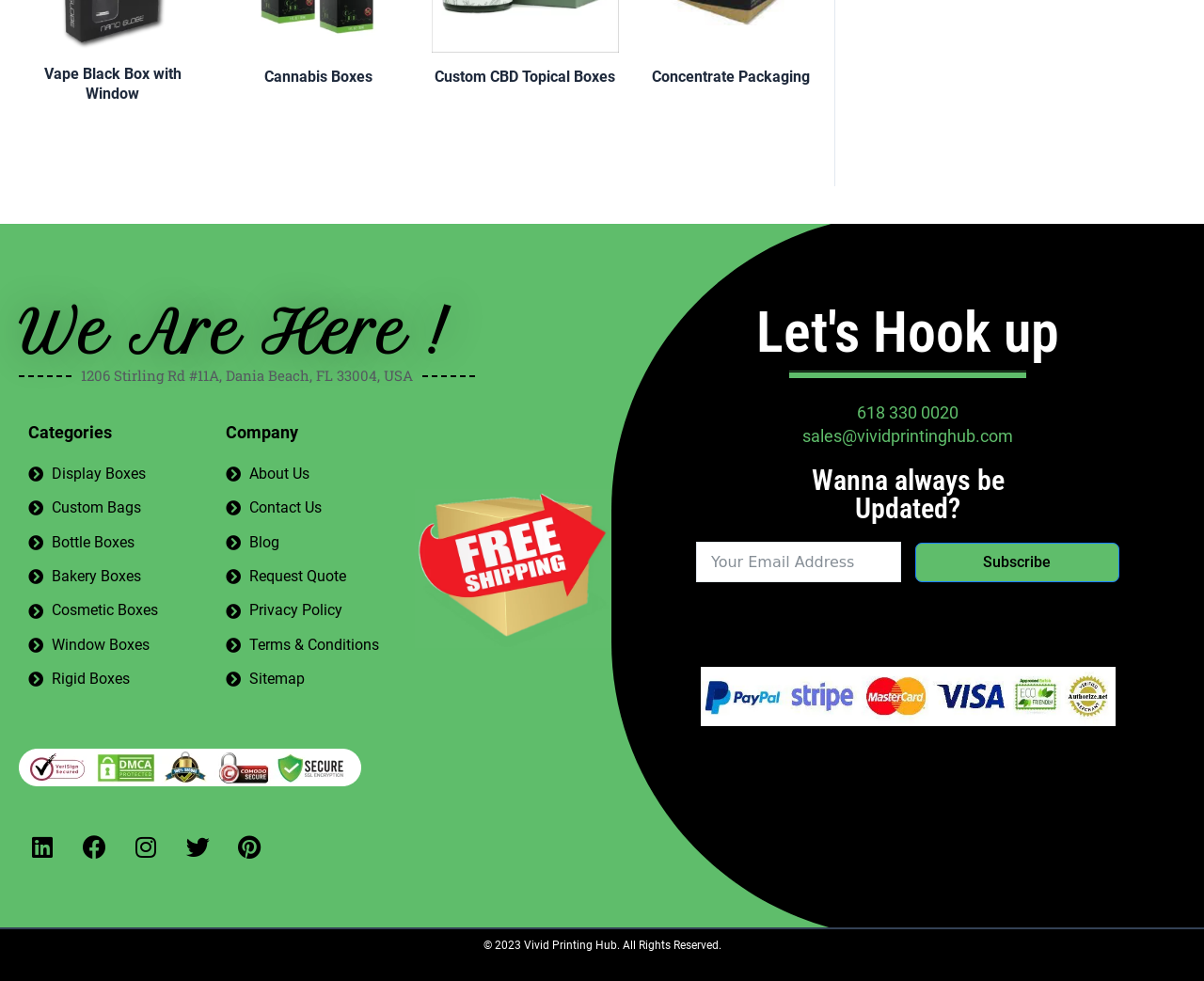Show me the bounding box coordinates of the clickable region to achieve the task as per the instruction: "Enter your email address in the footer newsletter".

[0.578, 0.553, 0.748, 0.594]